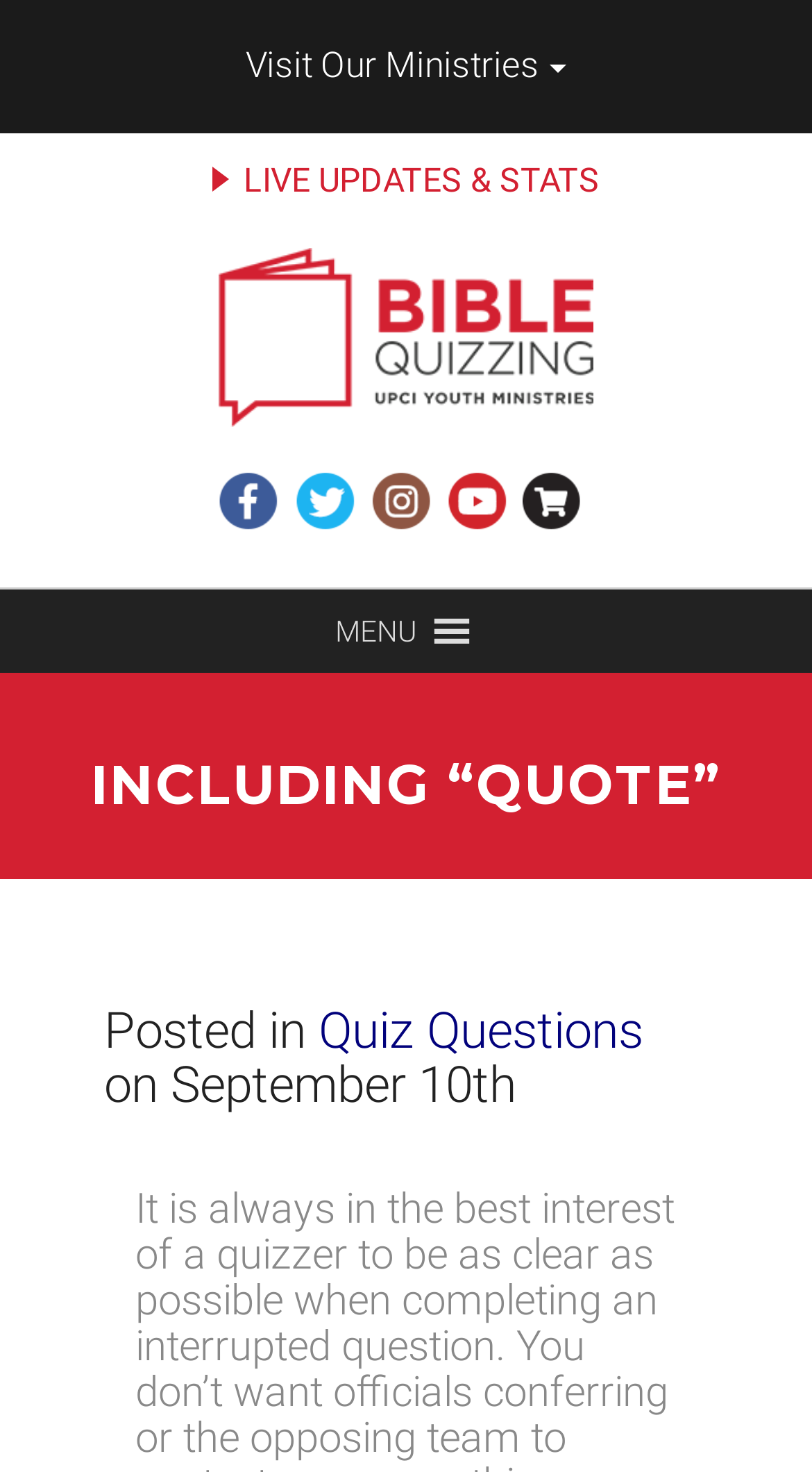Analyze the image and answer the question with as much detail as possible: 
What is the purpose of the 'MENU' button?

The 'MENU' button has a description 'MENU ' and is a button that controls the navigation. When expanded, it reveals a list of options, including 'INCLUDING “QUOTE”', 'Quiz Questions', and others.